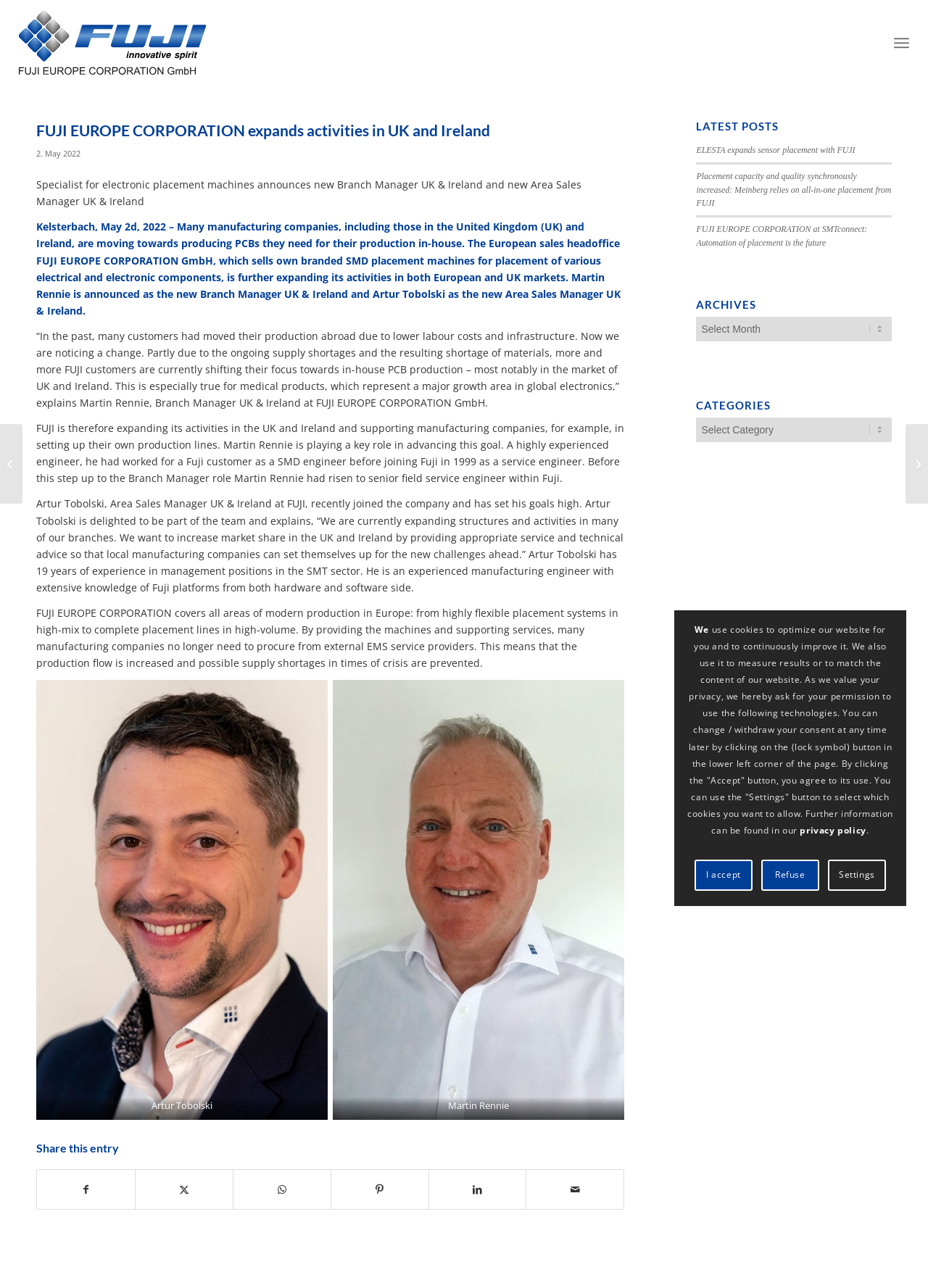Please locate the bounding box coordinates of the element that needs to be clicked to achieve the following instruction: "Read the latest post". The coordinates should be four float numbers between 0 and 1, i.e., [left, top, right, bottom].

[0.75, 0.113, 0.922, 0.12]